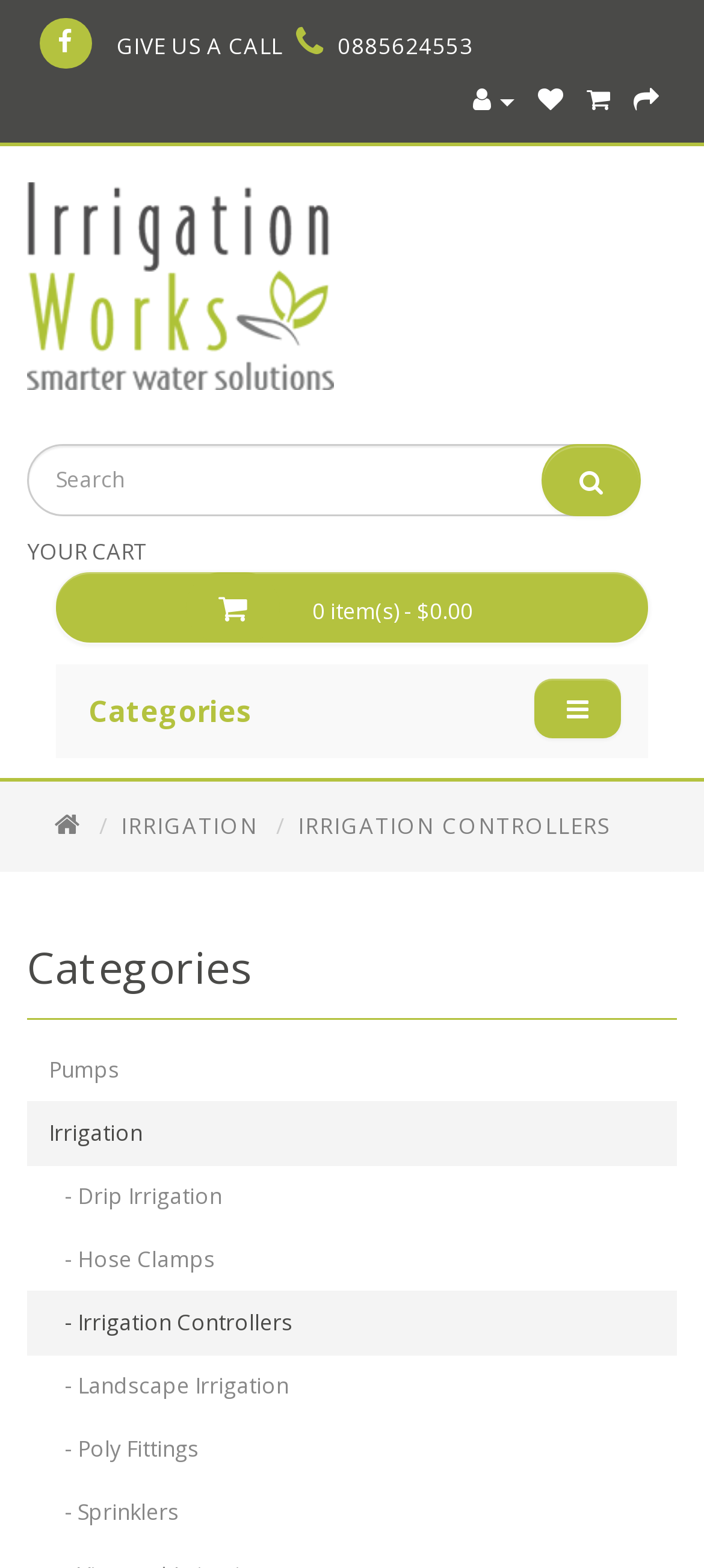Please give the bounding box coordinates of the area that should be clicked to fulfill the following instruction: "Go to the cart". The coordinates should be in the format of four float numbers from 0 to 1, i.e., [left, top, right, bottom].

[0.077, 0.363, 0.923, 0.411]